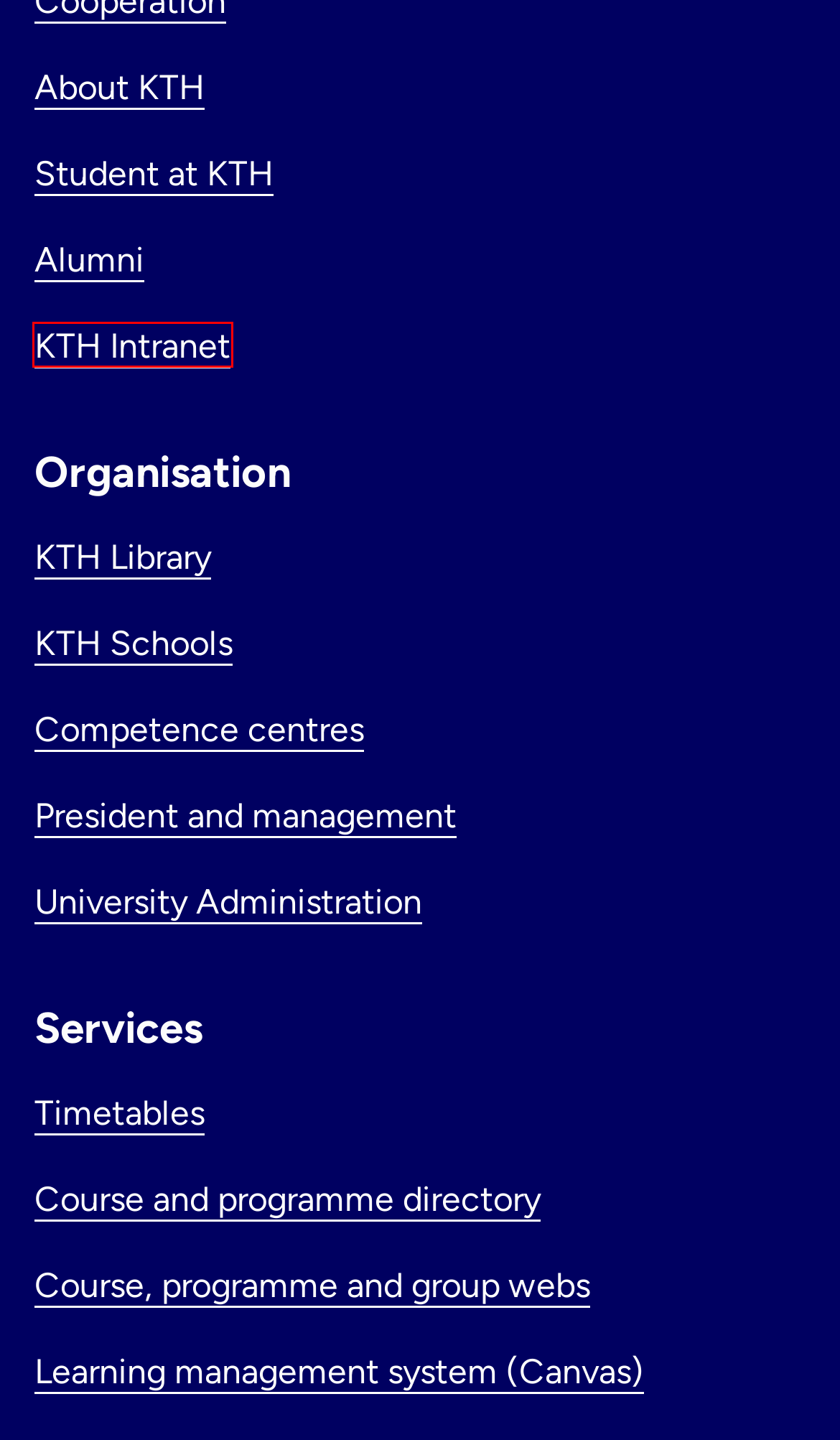You are provided with a screenshot of a webpage that has a red bounding box highlighting a UI element. Choose the most accurate webpage description that matches the new webpage after clicking the highlighted element. Here are your choices:
A. Social - Översikt | KTH
B. Student web |  Student
C. Utbildningsplaner | KTH
D. KTH Library |  KTH
E. KTH Intranet |  KTH Intranet
F. KTH's President and Management |  KTH
G. KTH's University Administration |  KTH
H. Search schedules |  Student

E